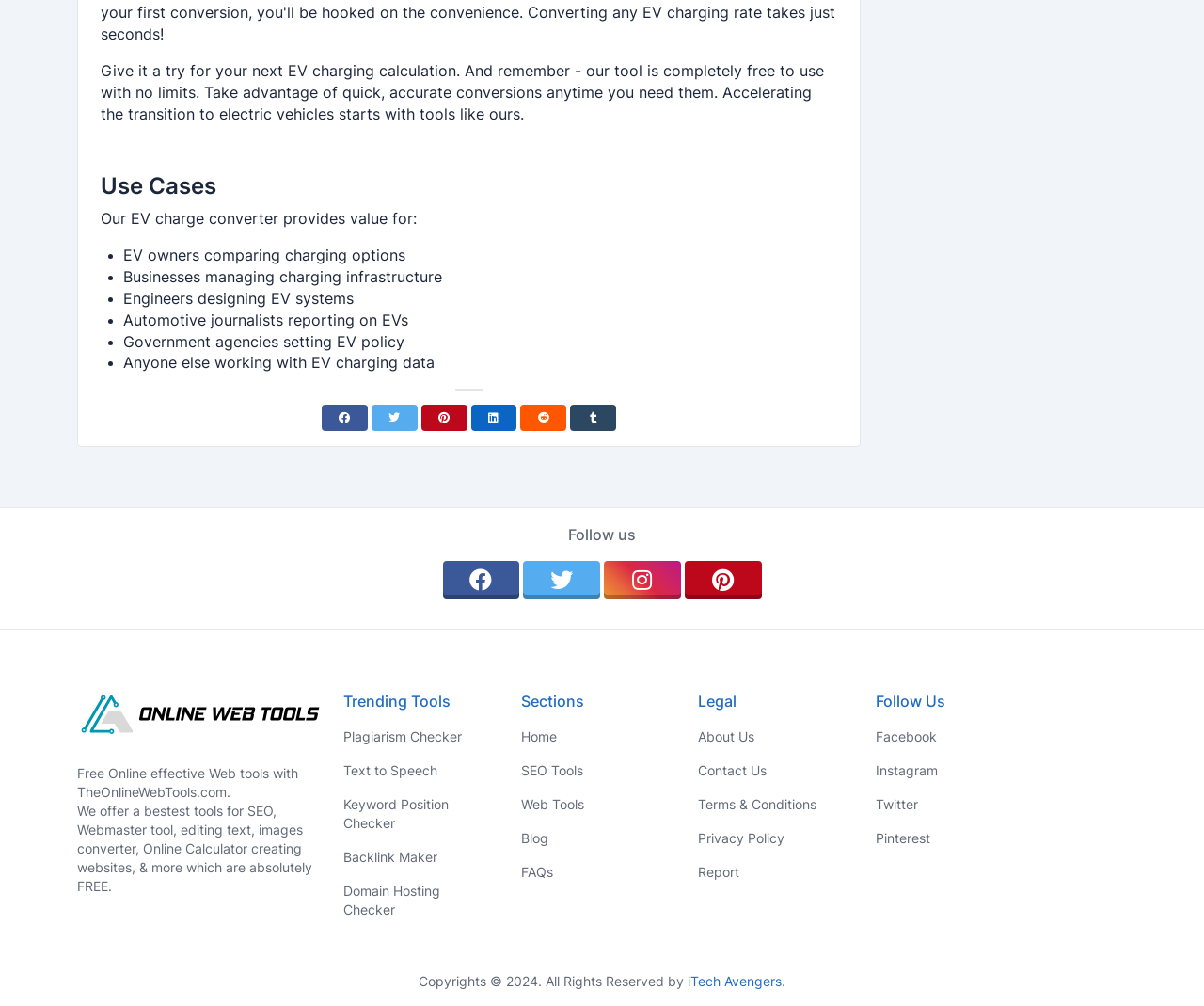Locate the bounding box coordinates of the clickable element to fulfill the following instruction: "Read about the Terms & Conditions". Provide the coordinates as four float numbers between 0 and 1 in the format [left, top, right, bottom].

[0.58, 0.783, 0.715, 0.817]